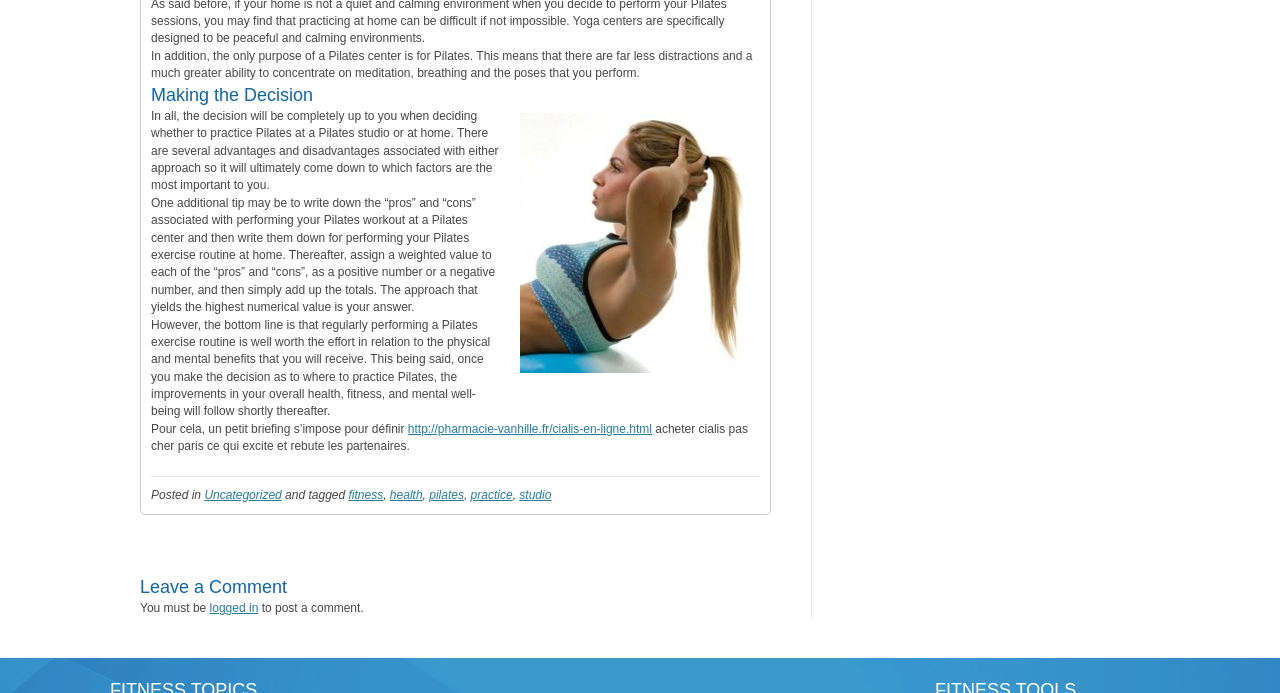Determine the bounding box coordinates of the section I need to click to execute the following instruction: "Click the link to learn more about fitness". Provide the coordinates as four float numbers between 0 and 1, i.e., [left, top, right, bottom].

[0.272, 0.704, 0.299, 0.724]